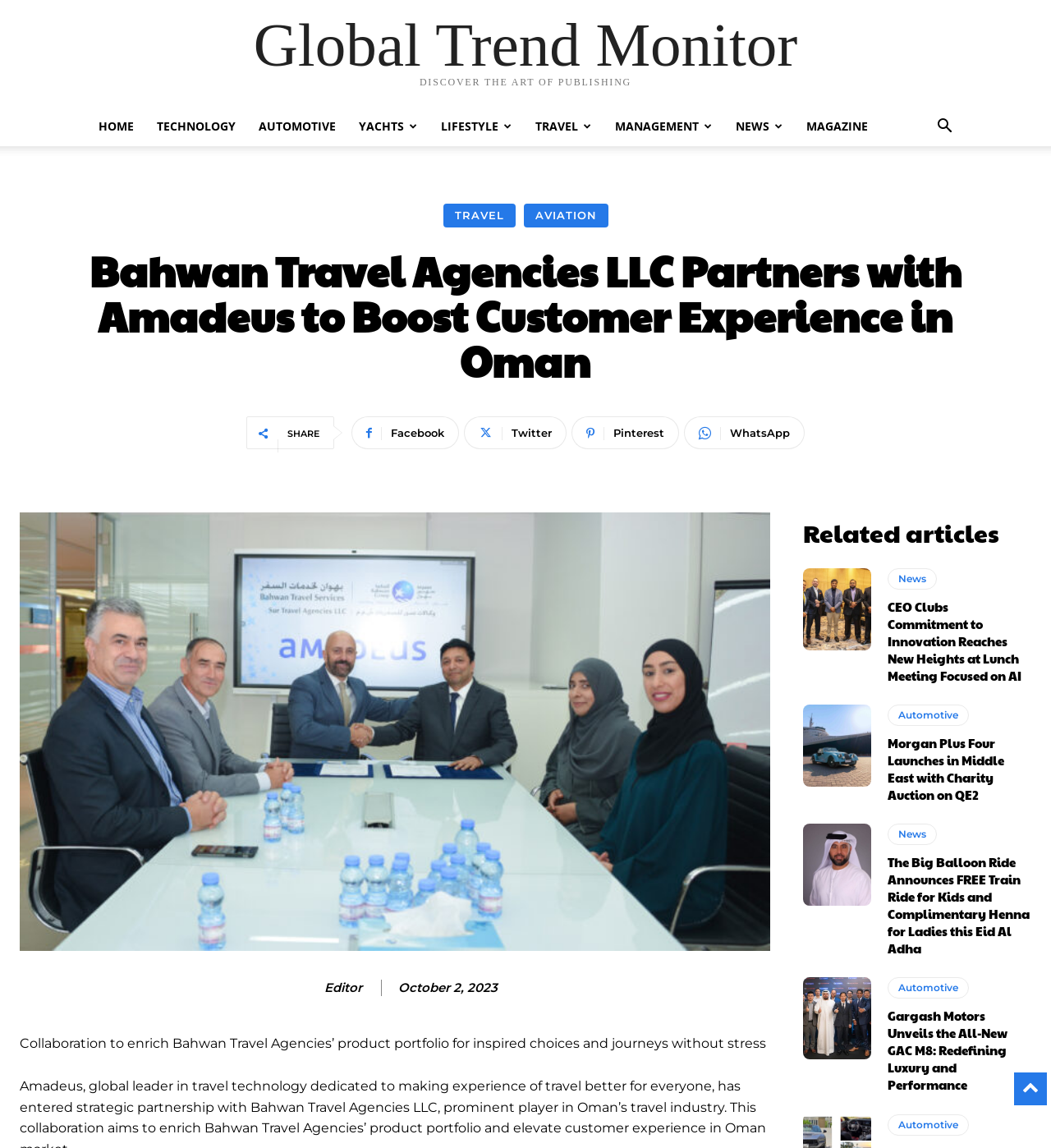Summarize the webpage comprehensively, mentioning all visible components.

This webpage appears to be a news article or blog post from Global Trend Monitor, with a focus on travel and technology. At the top of the page, there is a navigation menu with links to various categories, including Home, Technology, Automotive, Yachts, Lifestyle, Travel, Management, News, and Magazine. 

Below the navigation menu, there is a search button on the right side. On the left side, there is a heading that reads "Bahwan Travel Agencies LLC Partners with Amadeus to Boost Customer Experience in Oman". 

Underneath the heading, there are social media links to share the article on Facebook, Twitter, Pinterest, and WhatsApp. 

To the right of the social media links, there is an image that takes up most of the width of the page. 

Below the image, there is a brief summary of the article, which reads "Collaboration to enrich Bahwan Travel Agencies’ product portfolio for inspired choices and journeys without stress". 

Further down the page, there is a section titled "Related articles" with four news article links, each with a heading and a brief description. The articles appear to be related to technology, automotive, and travel.